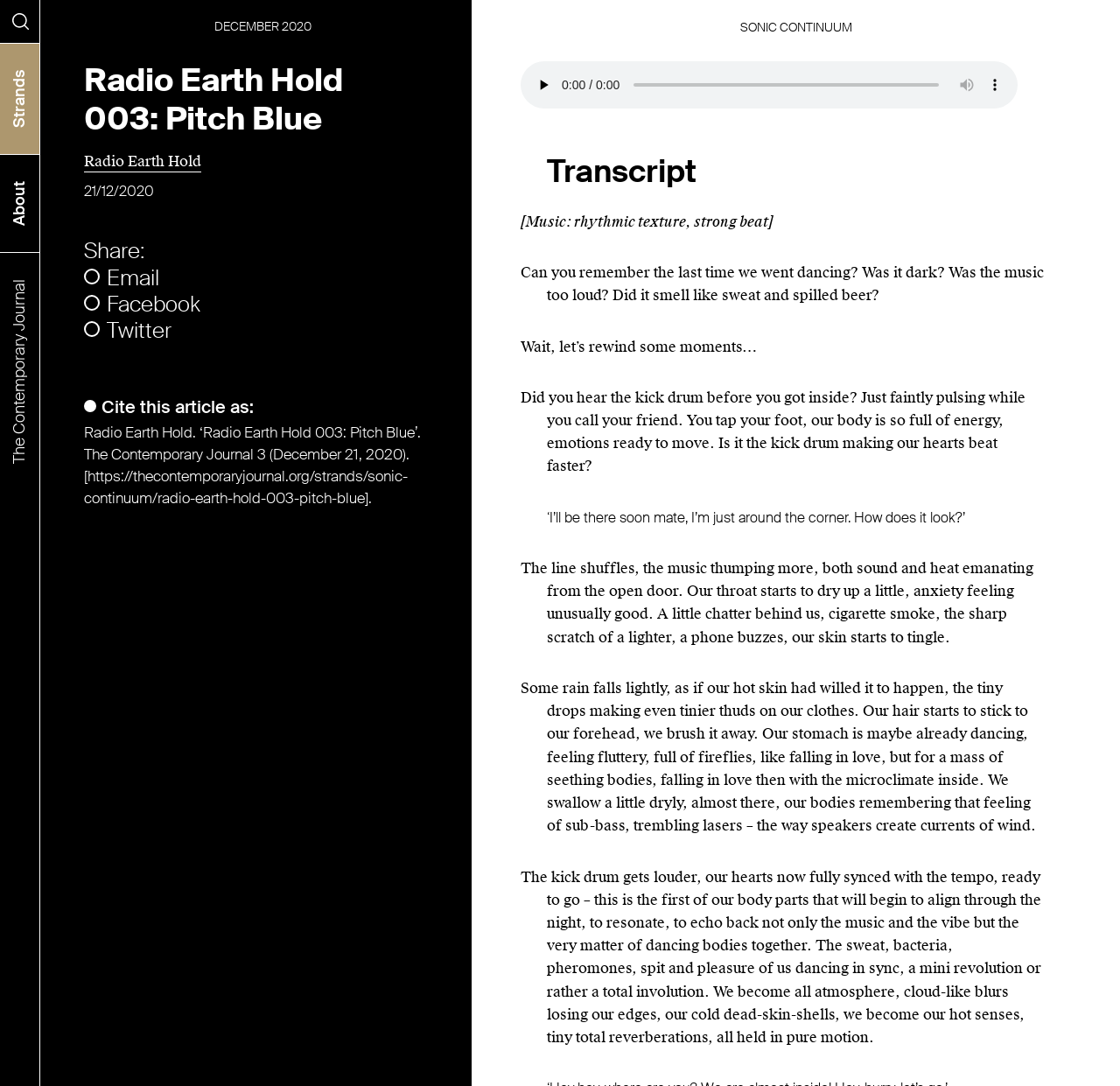Provide the bounding box coordinates of the UI element this sentence describes: "The Contemporary JournalTCJ".

[0.0, 0.233, 0.035, 0.447]